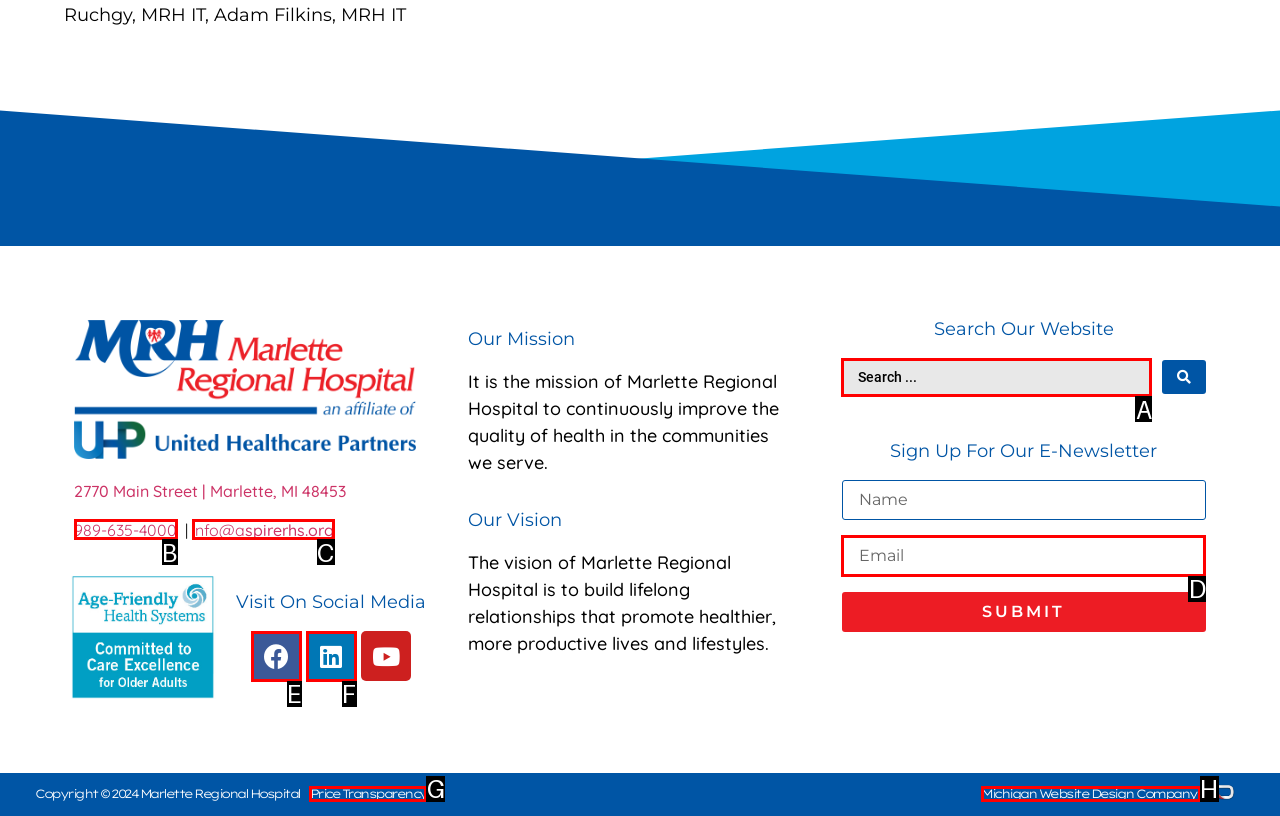Tell me which one HTML element best matches the description: name="s" placeholder="Search ..." Answer with the option's letter from the given choices directly.

A